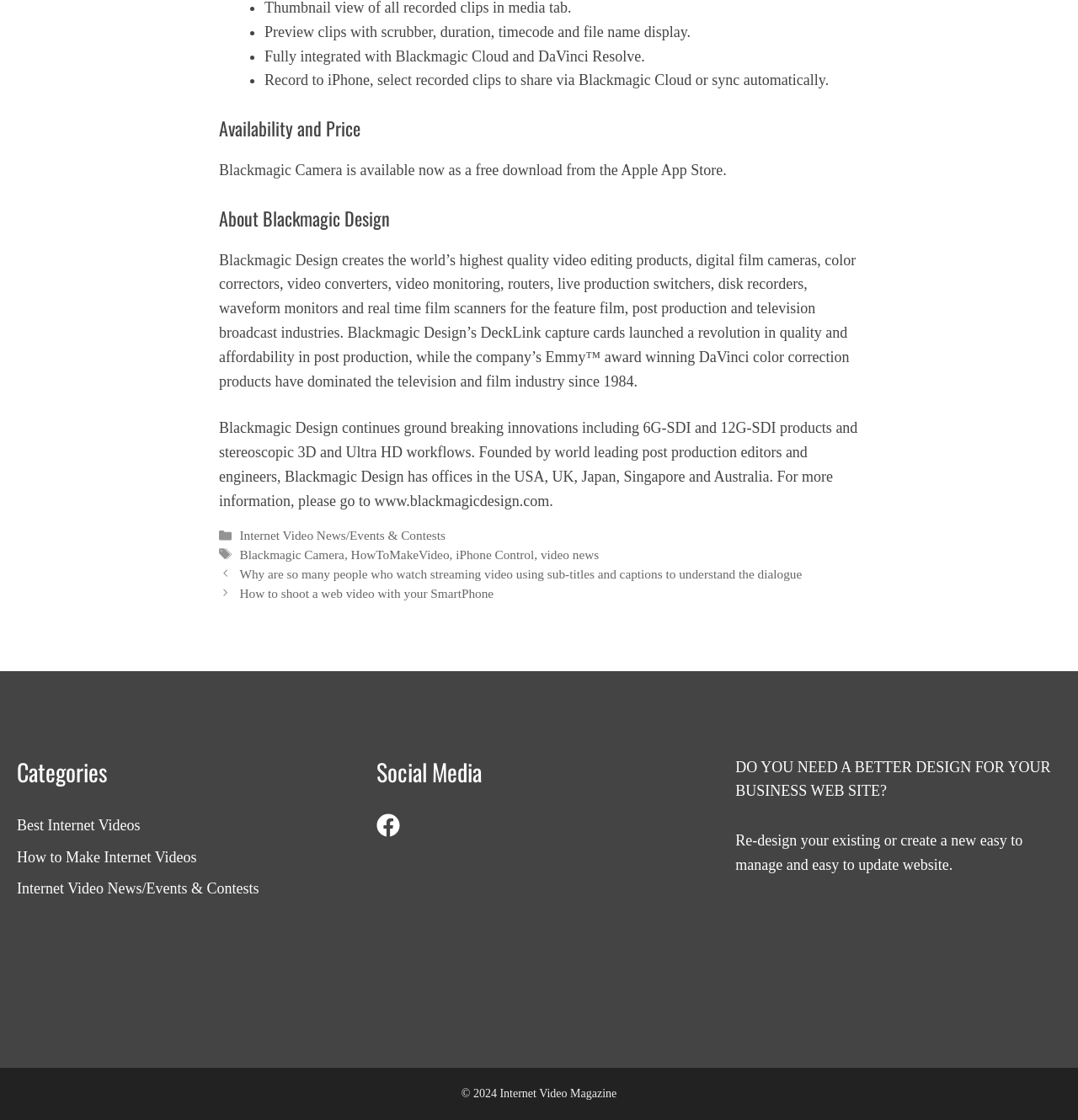Please specify the bounding box coordinates for the clickable region that will help you carry out the instruction: "Buy party tickets".

None